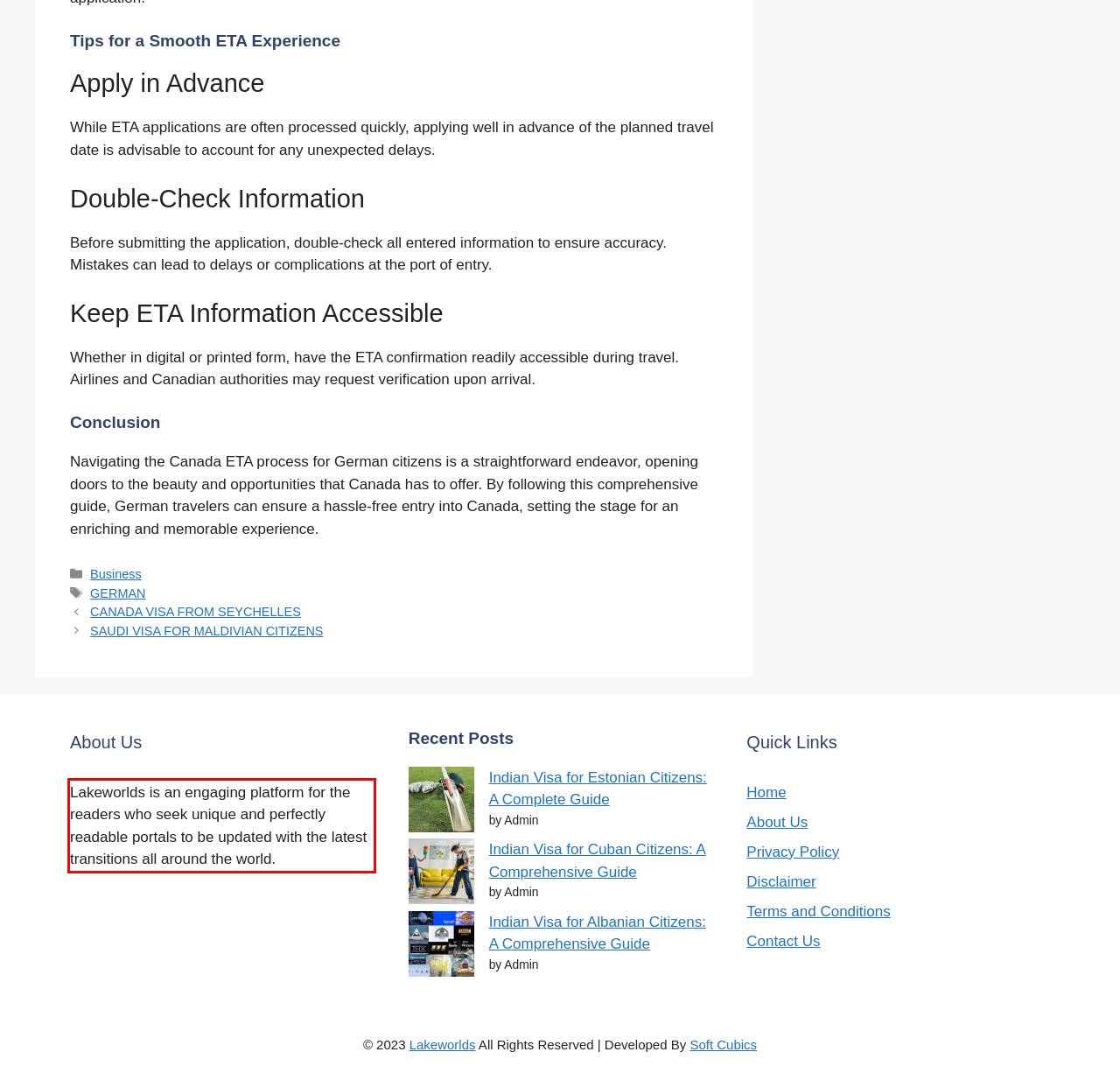Analyze the webpage screenshot and use OCR to recognize the text content in the red bounding box.

Lakeworlds is an engaging platform for the readers who seek unique and perfectly readable portals to be updated with the latest transitions all around the world.